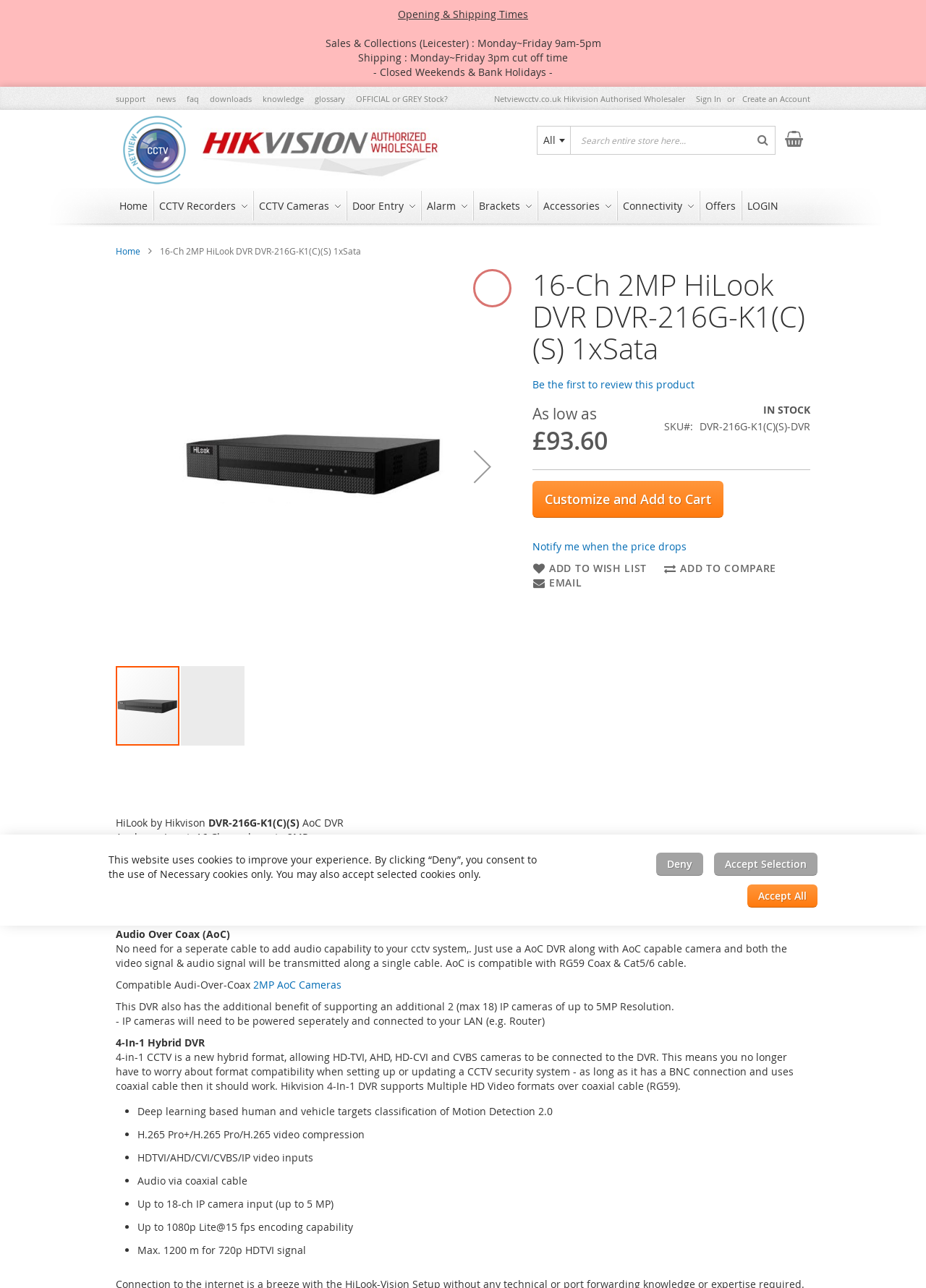Find and generate the main title of the webpage.

16-Ch 2MP HiLook DVR DVR-216G-K1(C)(S) 1xSata